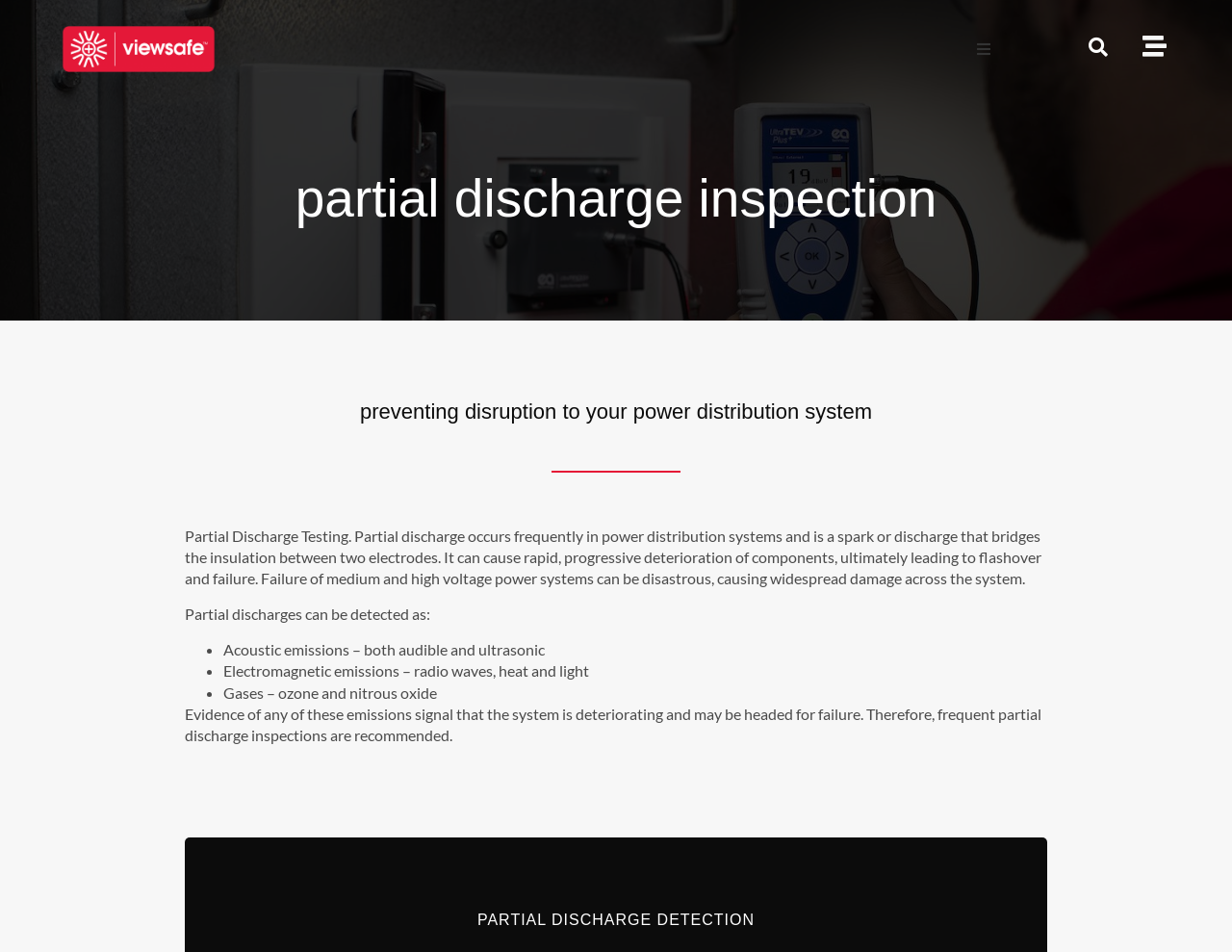What is partial discharge?
Please describe in detail the information shown in the image to answer the question.

According to the webpage, partial discharge is a spark or discharge that bridges the insulation between two electrodes, which can cause rapid, progressive deterioration of components, ultimately leading to flashover and failure.